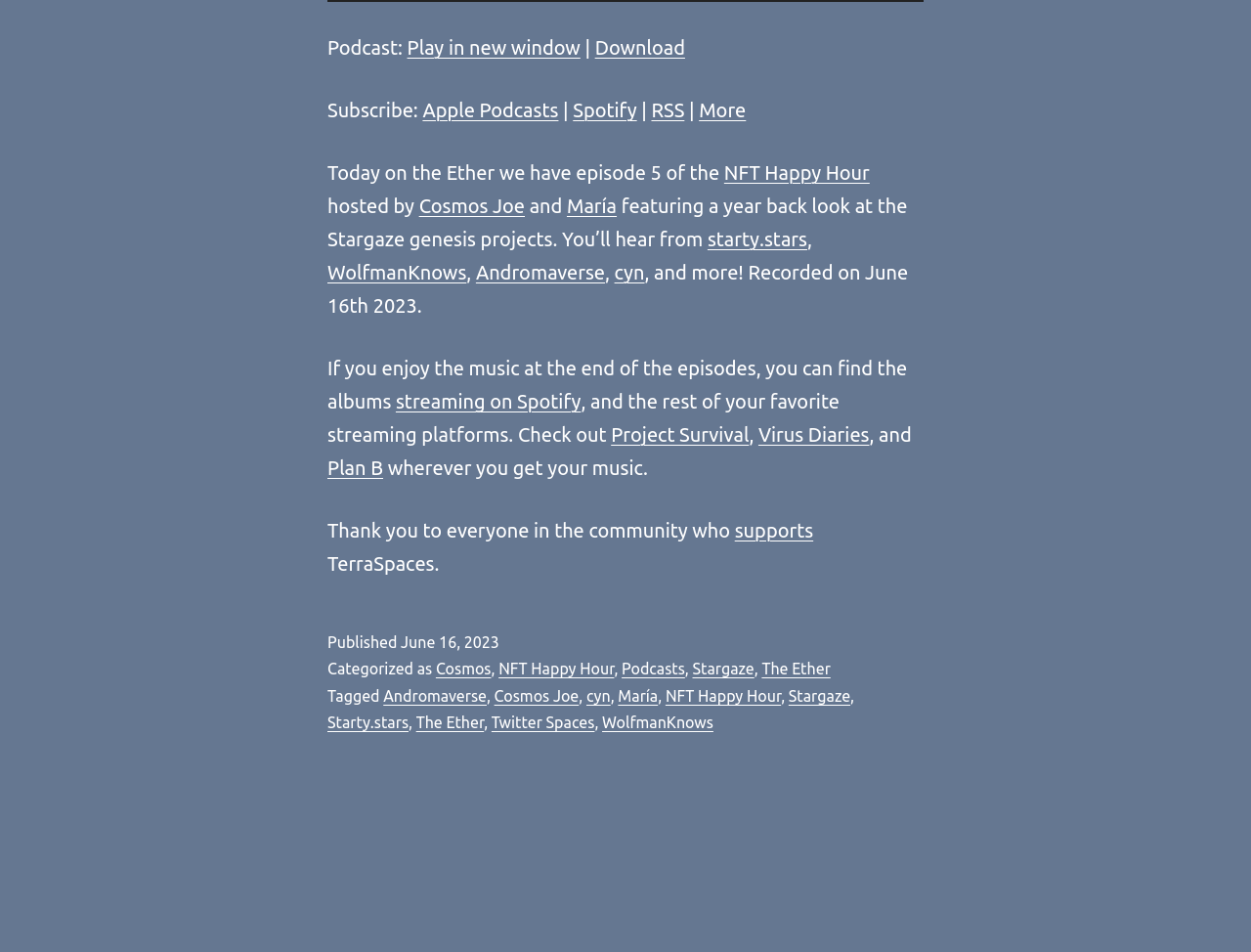Predict the bounding box of the UI element based on this description: "More".

[0.559, 0.104, 0.596, 0.127]